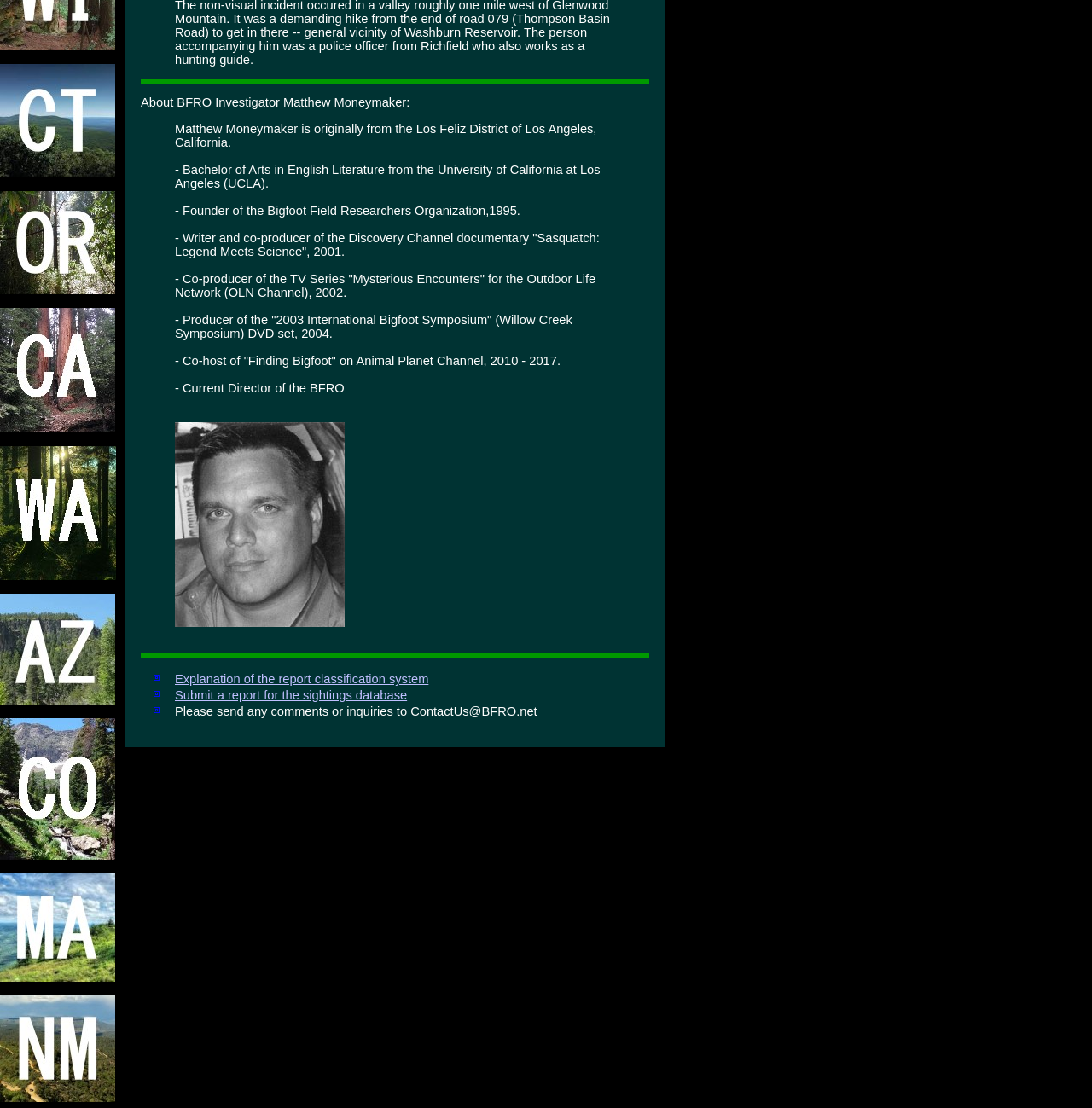Using the given description, provide the bounding box coordinates formatted as (top-left x, top-left y, bottom-right x, bottom-right y), with all values being floating point numbers between 0 and 1. Description: alt="Wisconsin"

[0.0, 0.035, 0.105, 0.048]